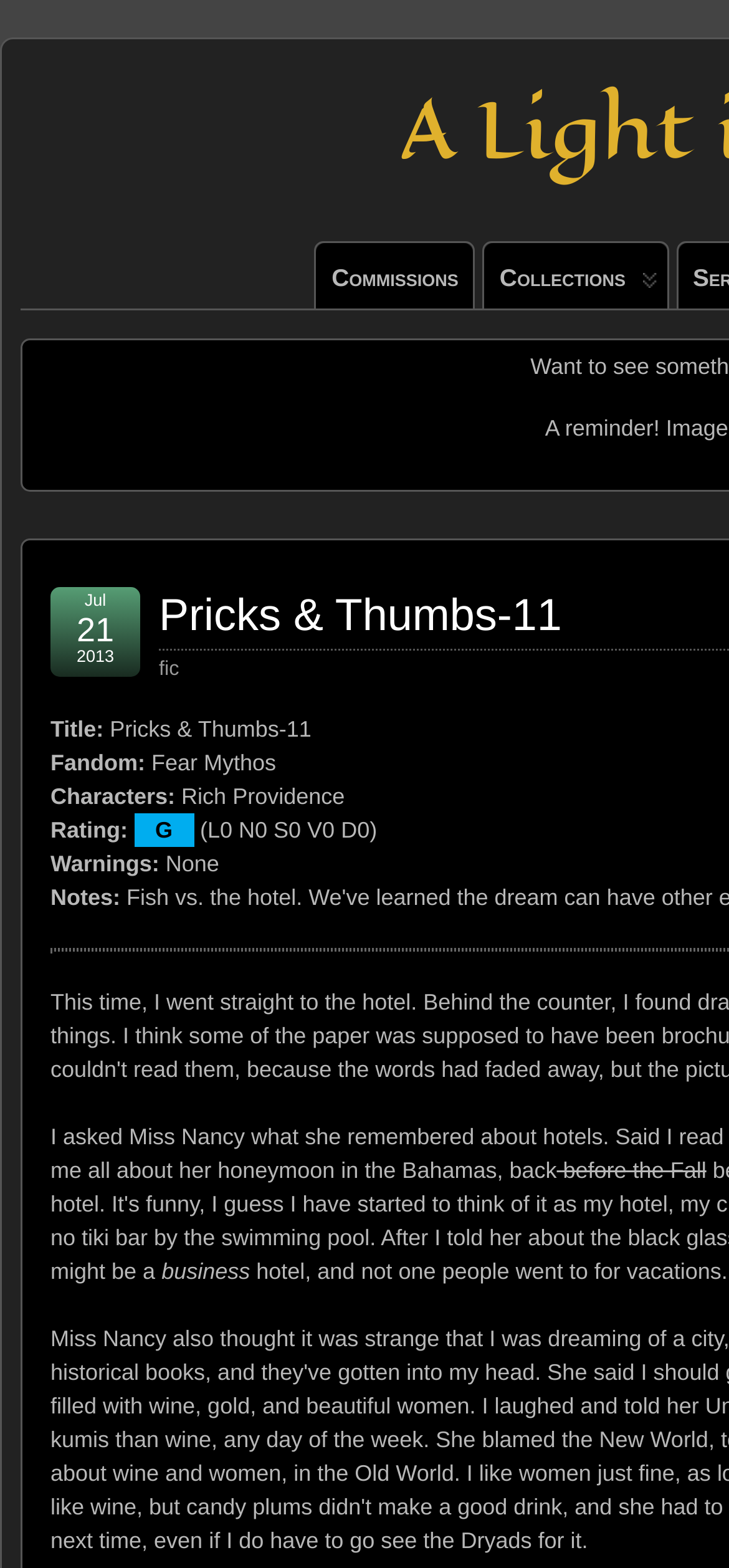Please find and generate the text of the main heading on the webpage.

Pricks & Thumbs-11